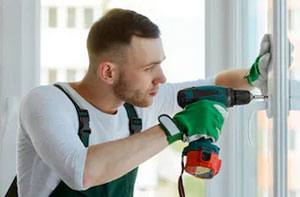What type of environment is depicted in the background?
Please look at the screenshot and answer in one word or a short phrase.

Indoor environment